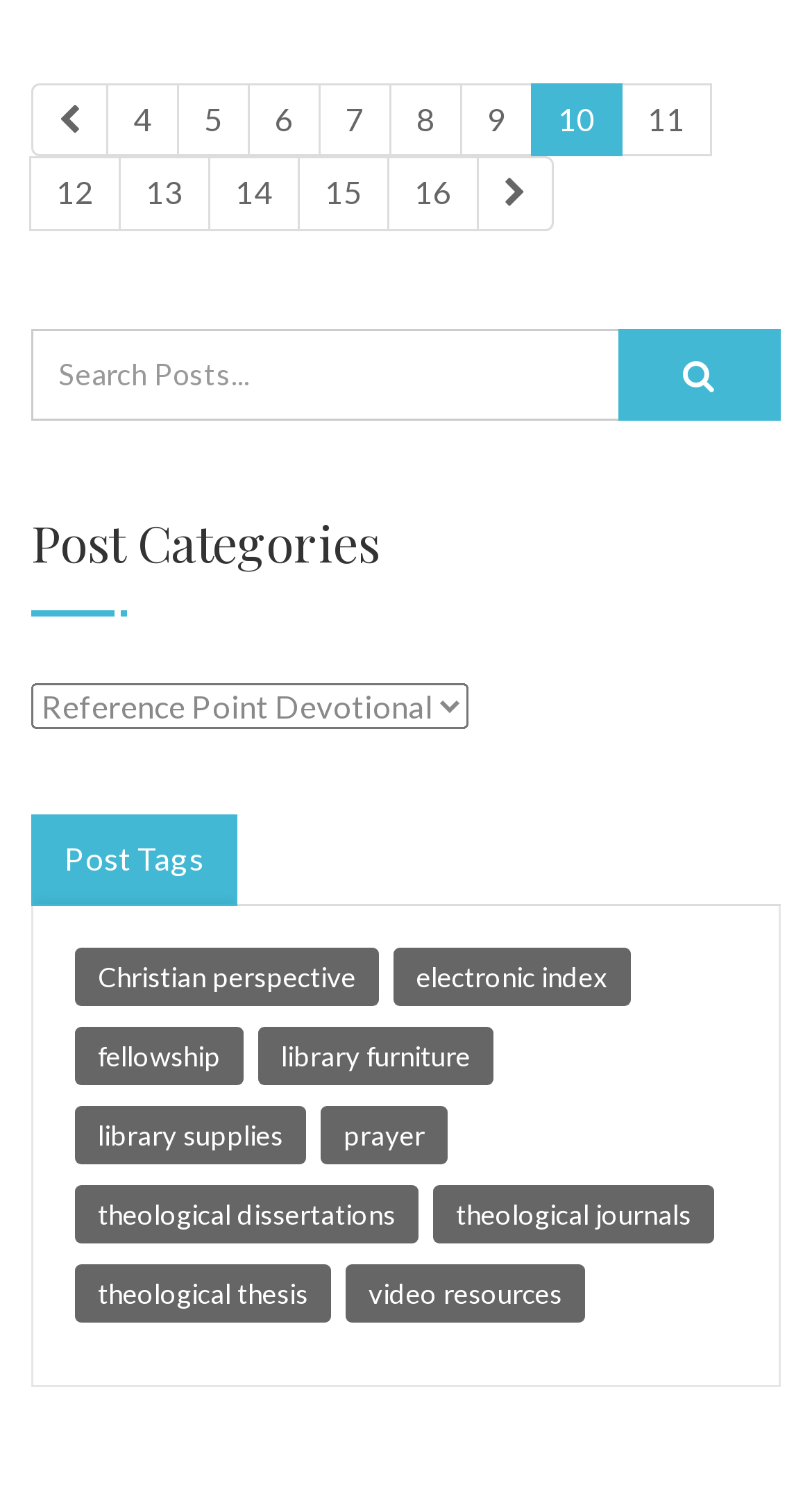Please provide a brief answer to the question using only one word or phrase: 
What is the last category listed?

video resources